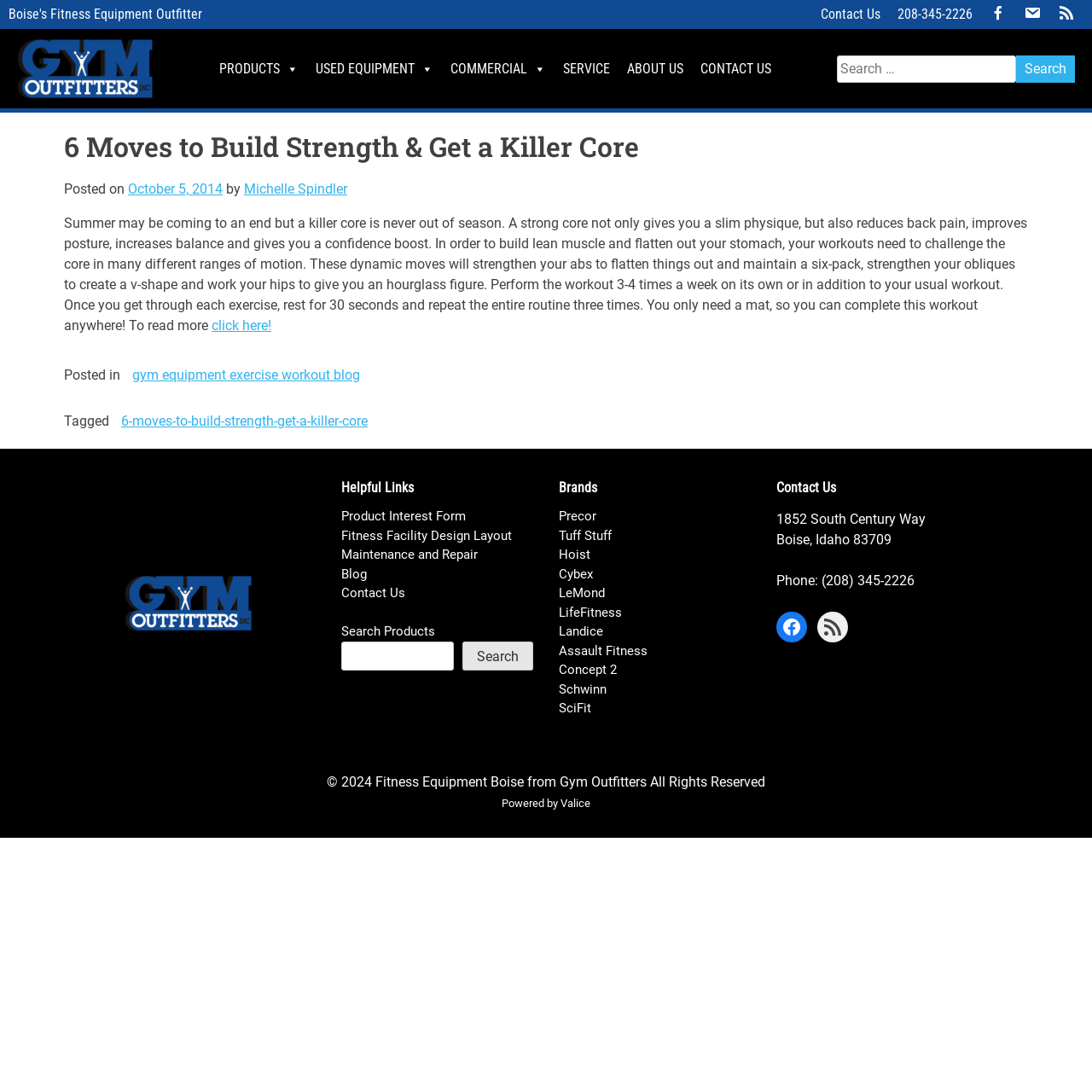Please find the top heading of the webpage and generate its text.

6 Moves to Build Strength & Get a Killer Core